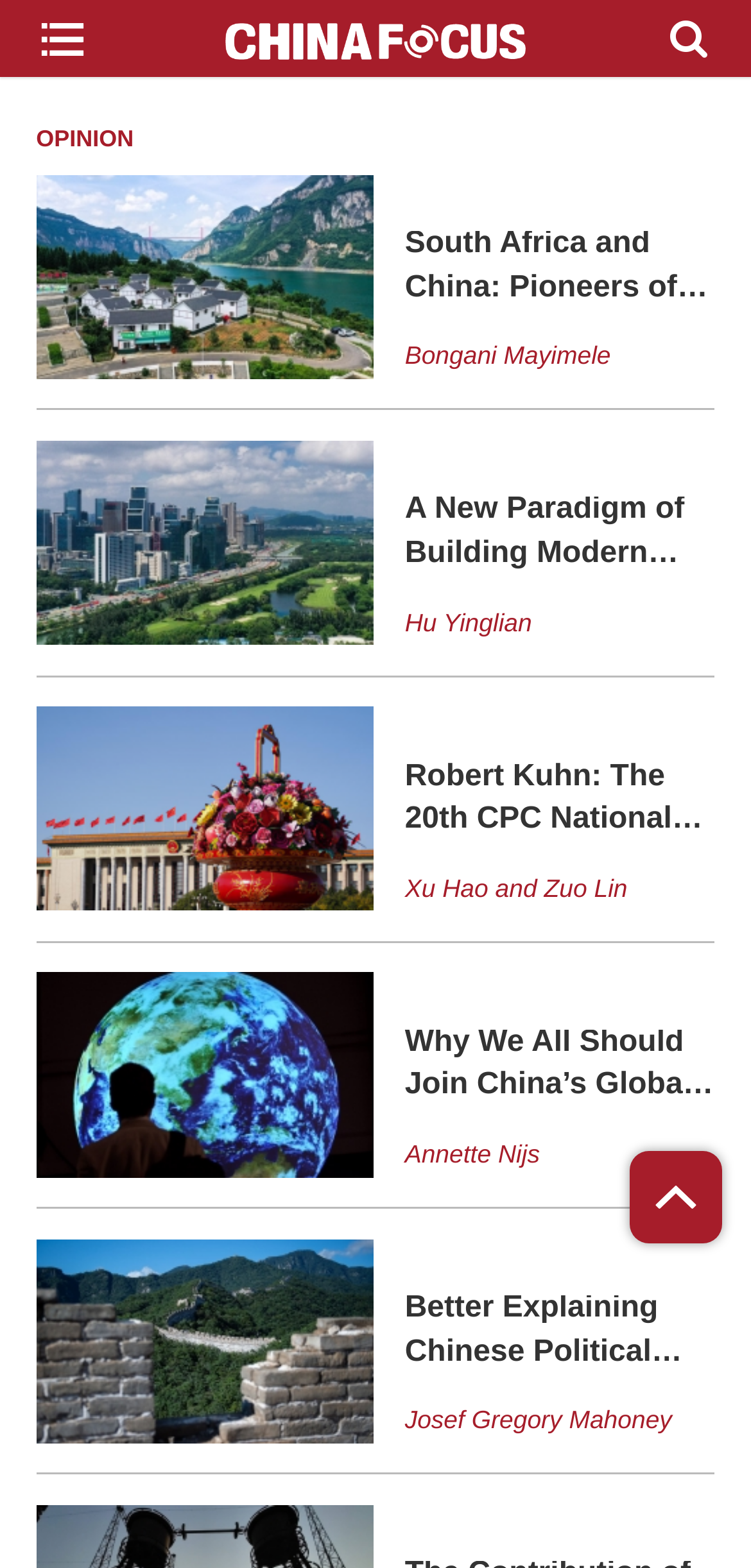Create an elaborate caption for the webpage.

This webpage is a contributors' page, specifically page 4, of a website called China Focus. At the top, there is a link to "China Focus" with an accompanying image. Below this, there is a link to "OPINION" which serves as a heading for the articles that follow.

The page features four articles, each with a similar structure. Each article has a link, a figure, a heading, and a static text element. The headings of the articles are "South Africa and China: Pioneers of “Leaving No One Behind” towards a Community with Shared Future for Mankind", "A New Paradigm of Building Modern Society", "Robert Kuhn: The 20th CPC National Congress Is Axial to China’s New Era", and "Why We All Should Join China’s Global Development Initiative?". The static text elements display the authors' names, which are "Bongani Mayimele", "Hu Yinglian", "Xu Hao and Zuo Lin", and "Annette Nijs" respectively.

The articles are arranged vertically, with each article positioned below the previous one. The links and figures are aligned to the left, while the headings and static text elements are aligned to the right. At the very bottom of the page, there is another link with an accompanying image.

Overall, the webpage has a simple and organized structure, with a clear focus on displaying the articles and their corresponding authors.